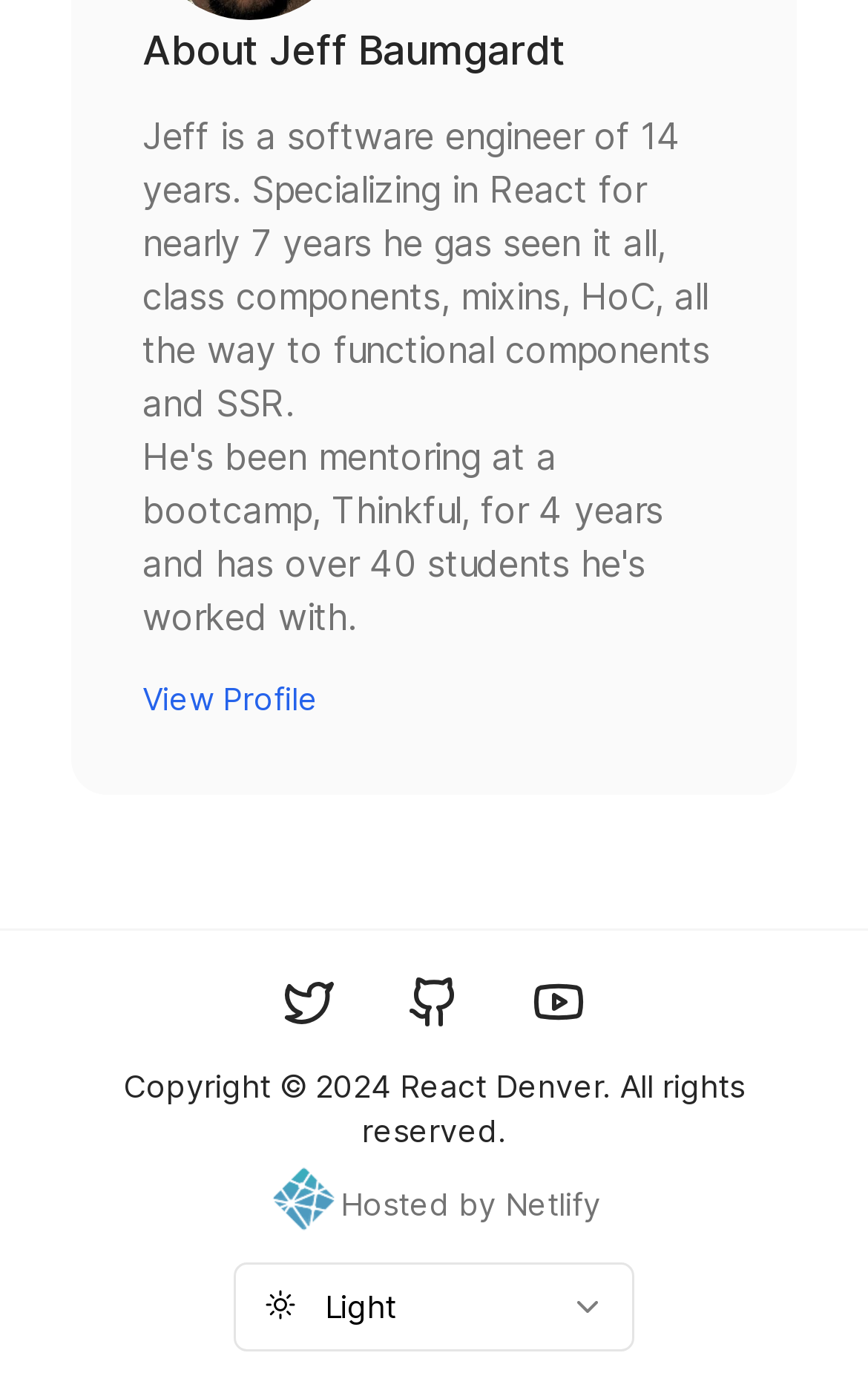What is the copyright year?
Using the image as a reference, give an elaborate response to the question.

The StaticText element with the text '2024' indicates the copyright year.